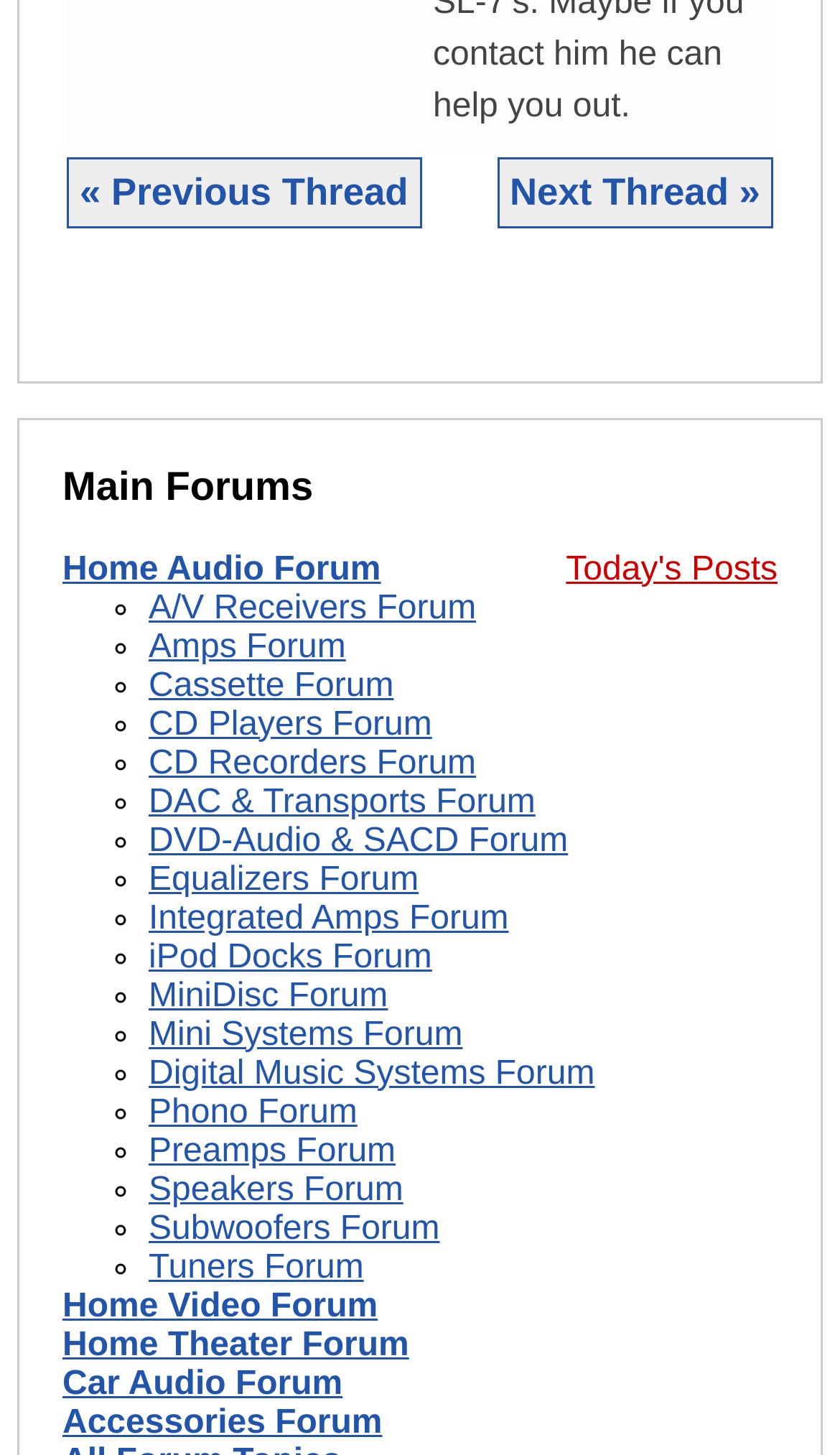What is the first forum listed?
Please analyze the image and answer the question with as much detail as possible.

I looked at the first link with text starting with a capital letter, excluding '« Previous Thread', 'Next Thread »', and '|', which is 'A/V Receivers Forum'.